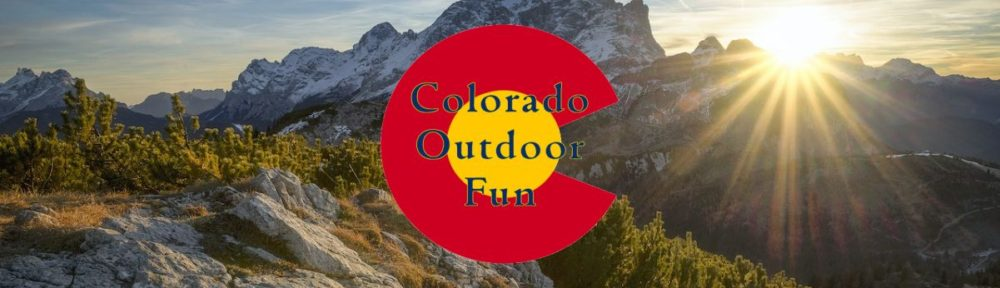Please study the image and answer the question comprehensively:
What type of activities are being promoted in the image?

The image showcases a stunning mountain landscape with snow-capped peaks, which evokes a sense of excitement and anticipation for winter adventures, and specifically mentions snowmobiling, suggesting that the type of activities being promoted are winter adventures.